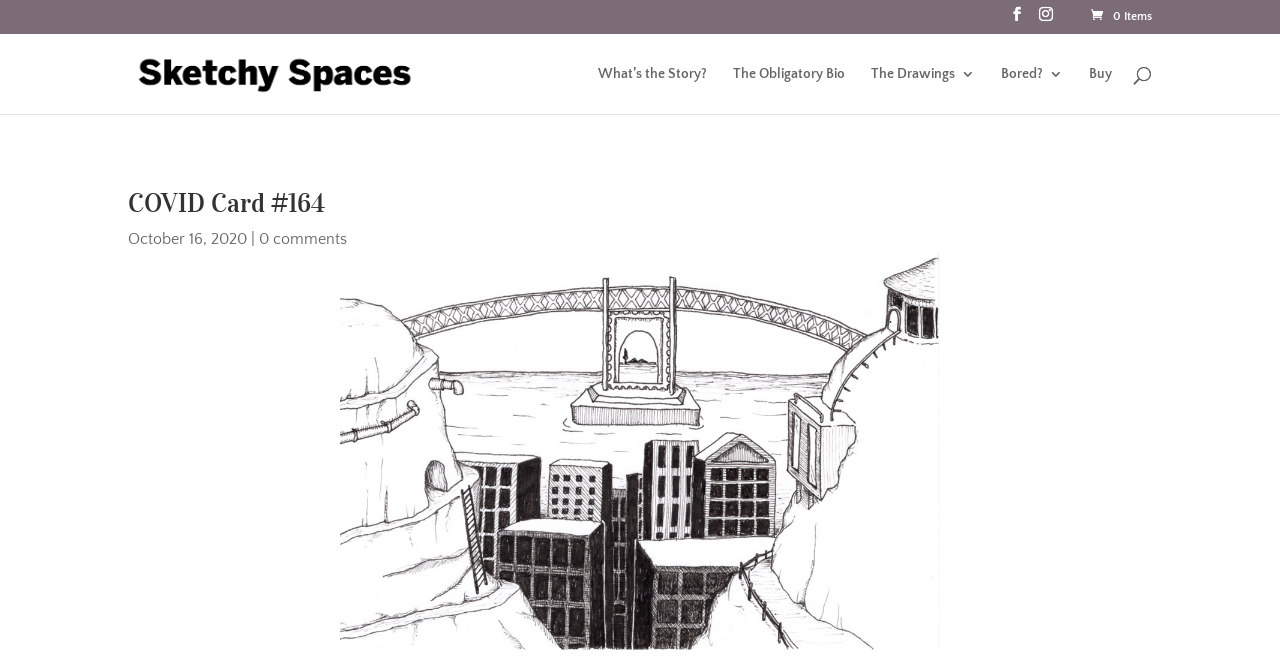Can you extract the headline from the webpage for me?

COVID Card #164